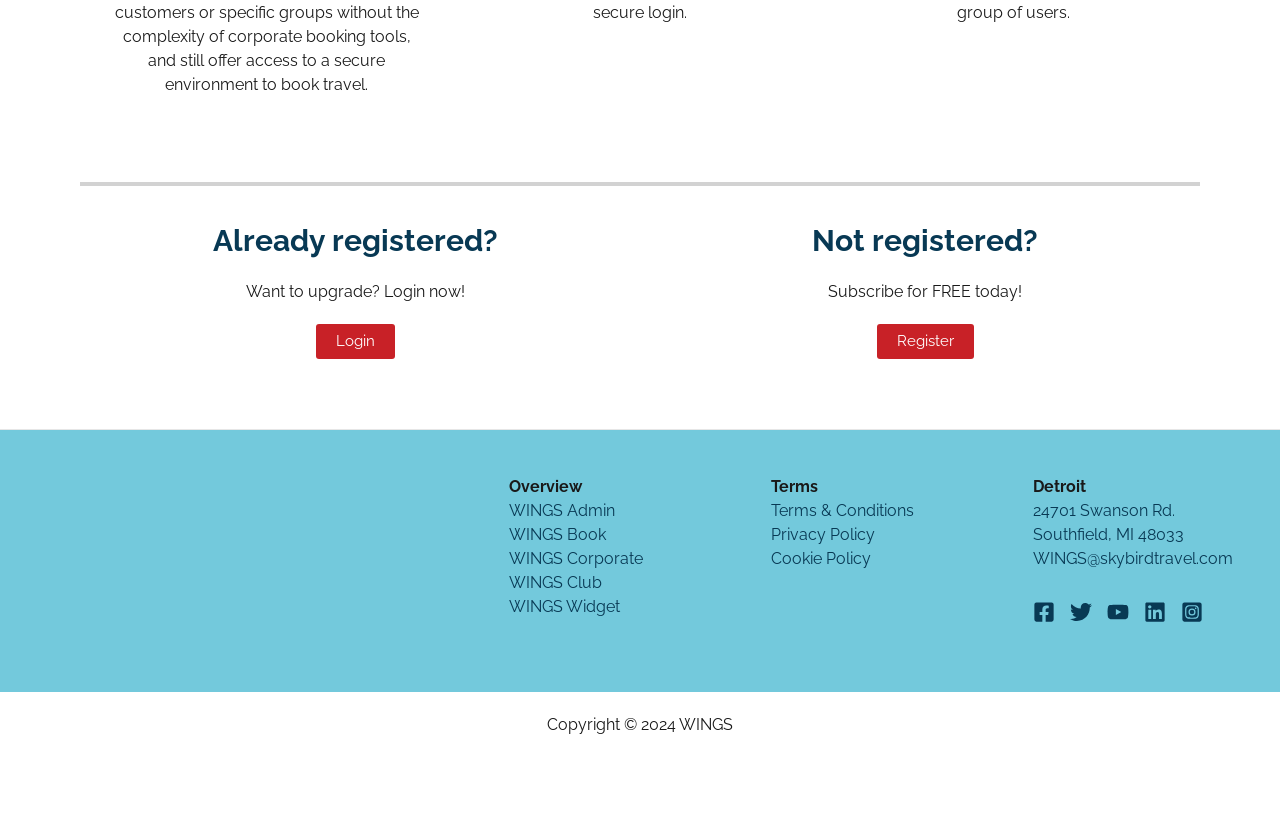How many social media links are there?
Using the image, provide a detailed and thorough answer to the question.

I counted the number of social media links by looking at the links with IDs 152, 153, 154, 155, and 156, each representing a social media platform.